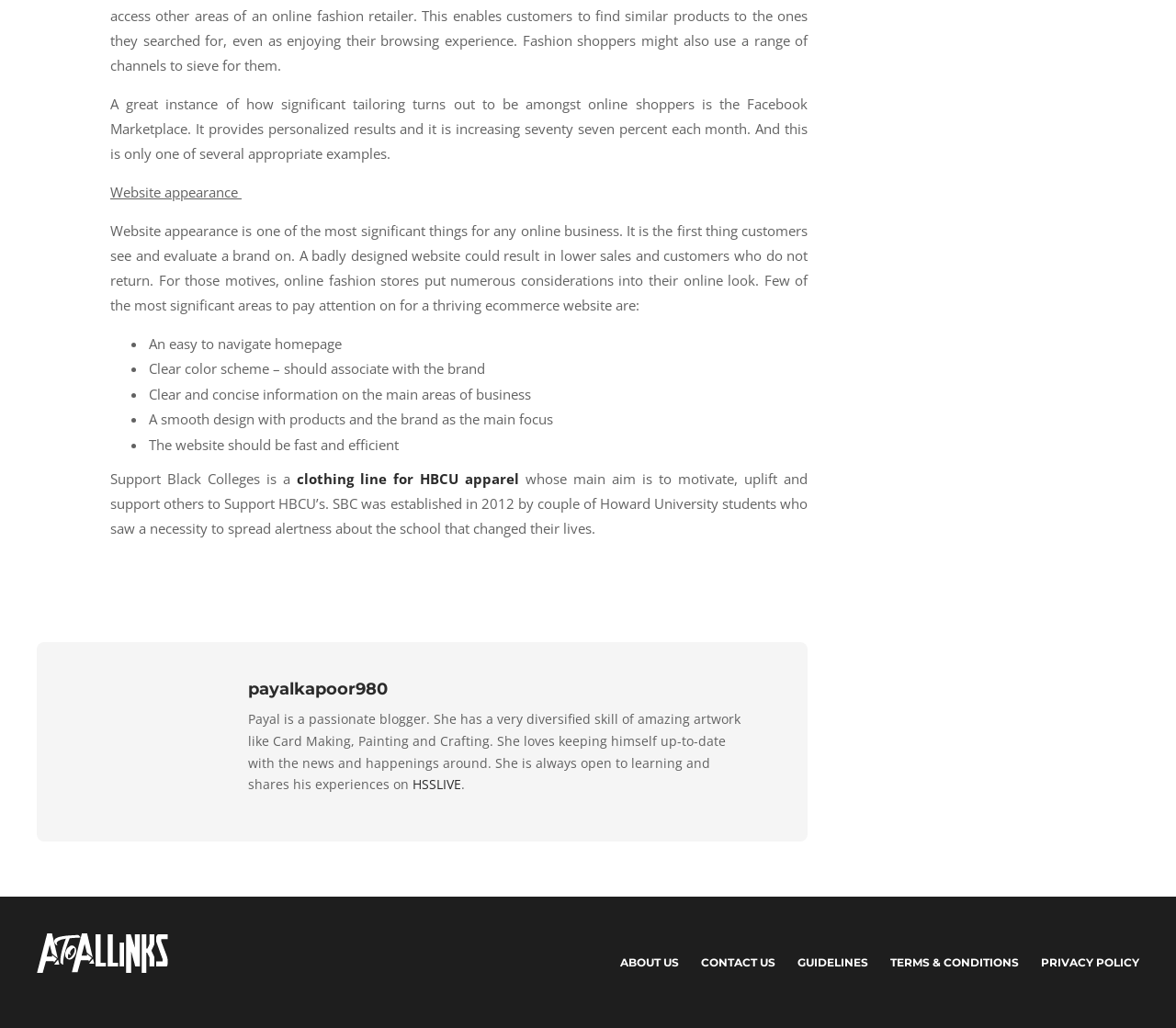Please specify the bounding box coordinates of the clickable region necessary for completing the following instruction: "click on the link to learn more about Support Black Colleges". The coordinates must consist of four float numbers between 0 and 1, i.e., [left, top, right, bottom].

[0.252, 0.457, 0.441, 0.475]